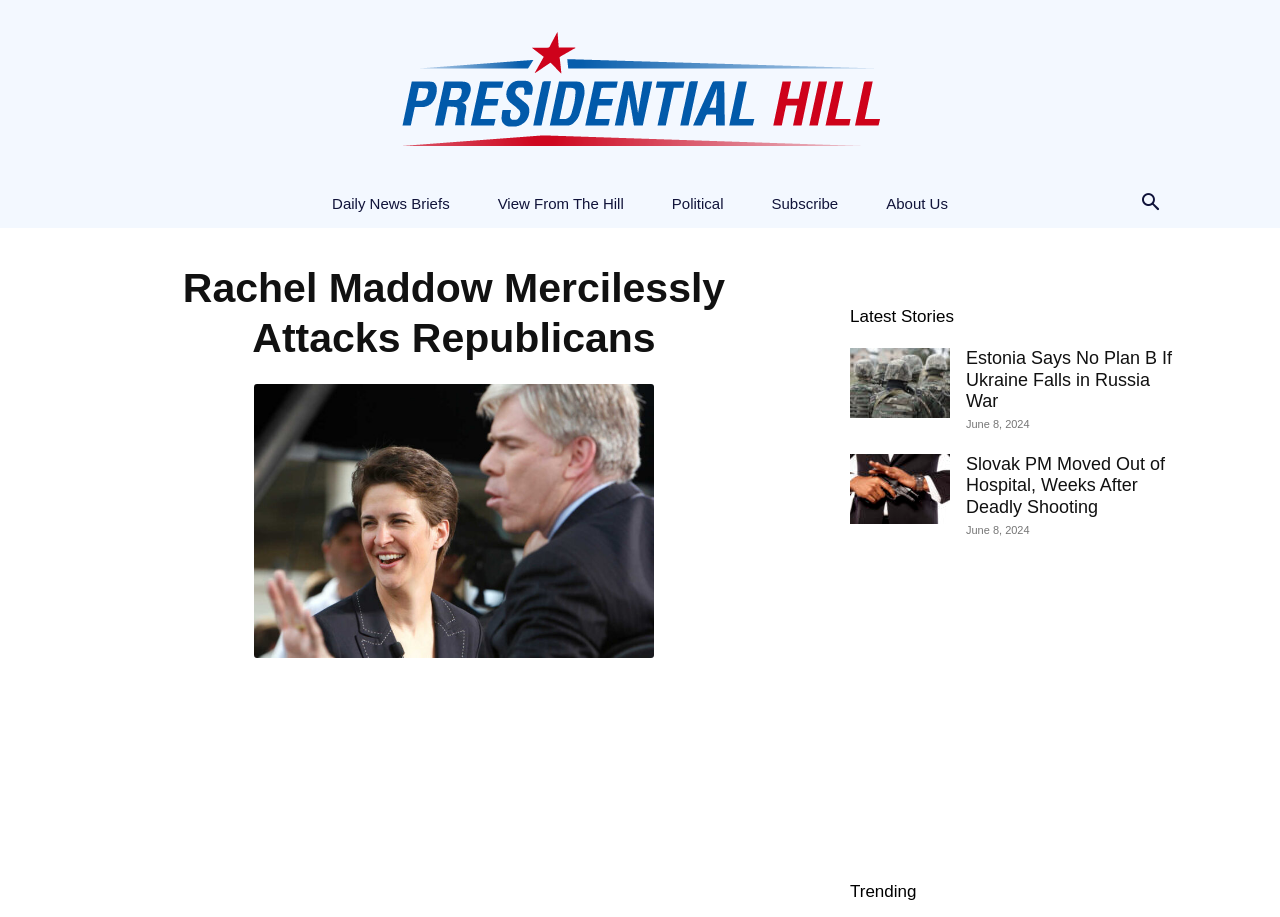Identify the coordinates of the bounding box for the element described below: "View From the Hill". Return the coordinates as four float numbers between 0 and 1: [left, top, right, bottom].

[0.37, 0.196, 0.506, 0.249]